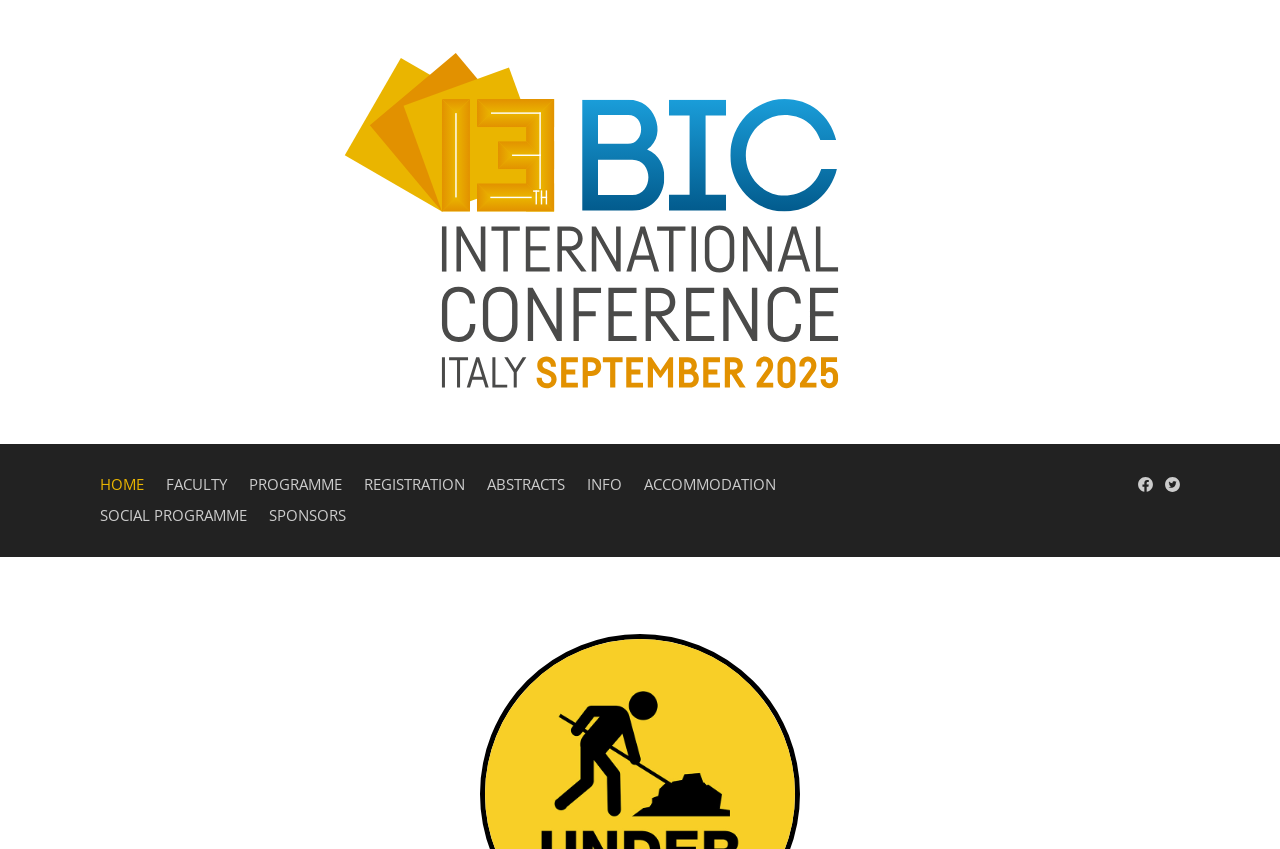Please give a succinct answer using a single word or phrase:
Are there any images on the webpage?

Yes